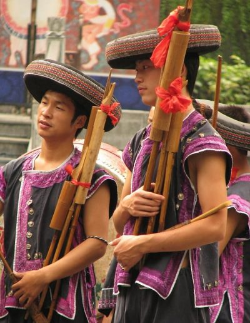Thoroughly describe everything you see in the image.

In this vibrant image, two young men are depicted standing side by side, dressed in traditional attire that reflects a rich cultural heritage. They wear purple garments accented with intricate beadwork and ribbon details, topped with distinctive hats. Each holds a wooden staff, possibly used in a ceremonial context or cultural performance. The background hints at an outdoor setting filled with greenery, suggesting a festive or community event. Their expressions convey a blend of determination and pride, highlighting the importance of their roles in preserving tradition and showcasing their cultural identity. This image encapsulates the spirit of community and the celebration of heritage through traditional attire and ceremonial practices.